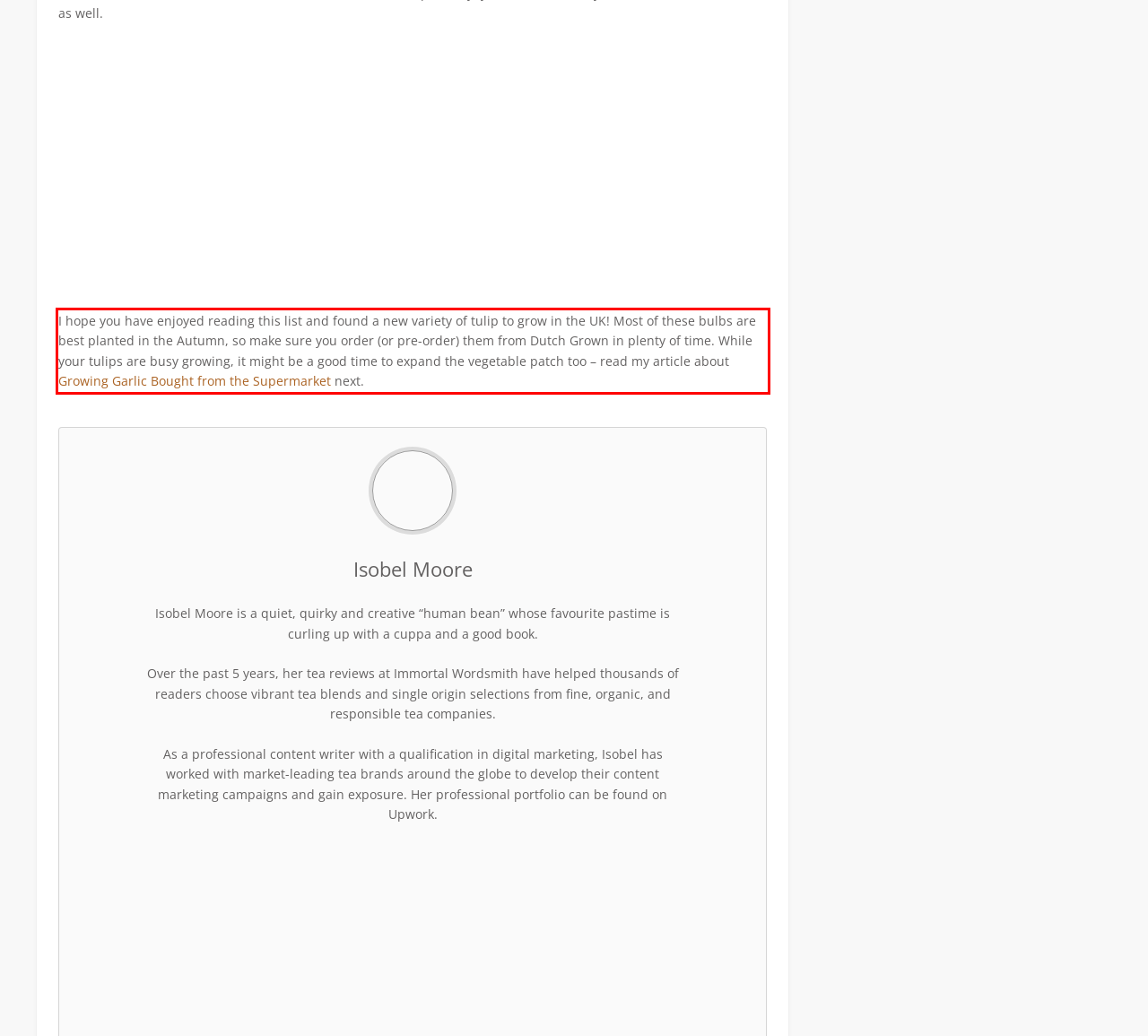You are given a screenshot showing a webpage with a red bounding box. Perform OCR to capture the text within the red bounding box.

I hope you have enjoyed reading this list and found a new variety of tulip to grow in the UK! Most of these bulbs are best planted in the Autumn, so make sure you order (or pre-order) them from Dutch Grown in plenty of time. While your tulips are busy growing, it might be a good time to expand the vegetable patch too – read my article about Growing Garlic Bought from the Supermarket next.